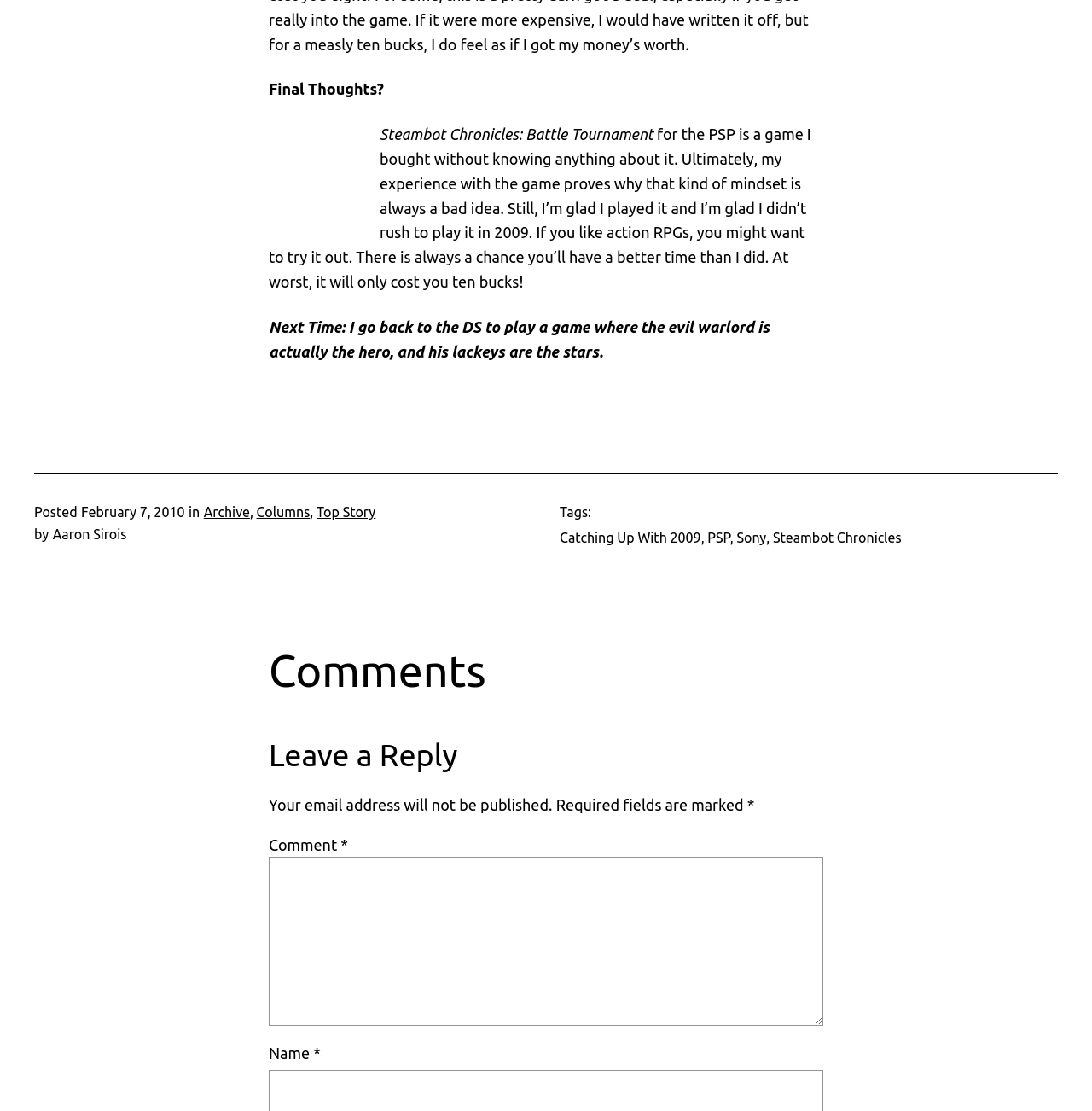Answer the following query with a single word or phrase:
What is the title of the game being reviewed?

Steambot Chronicles: Battle Tournament